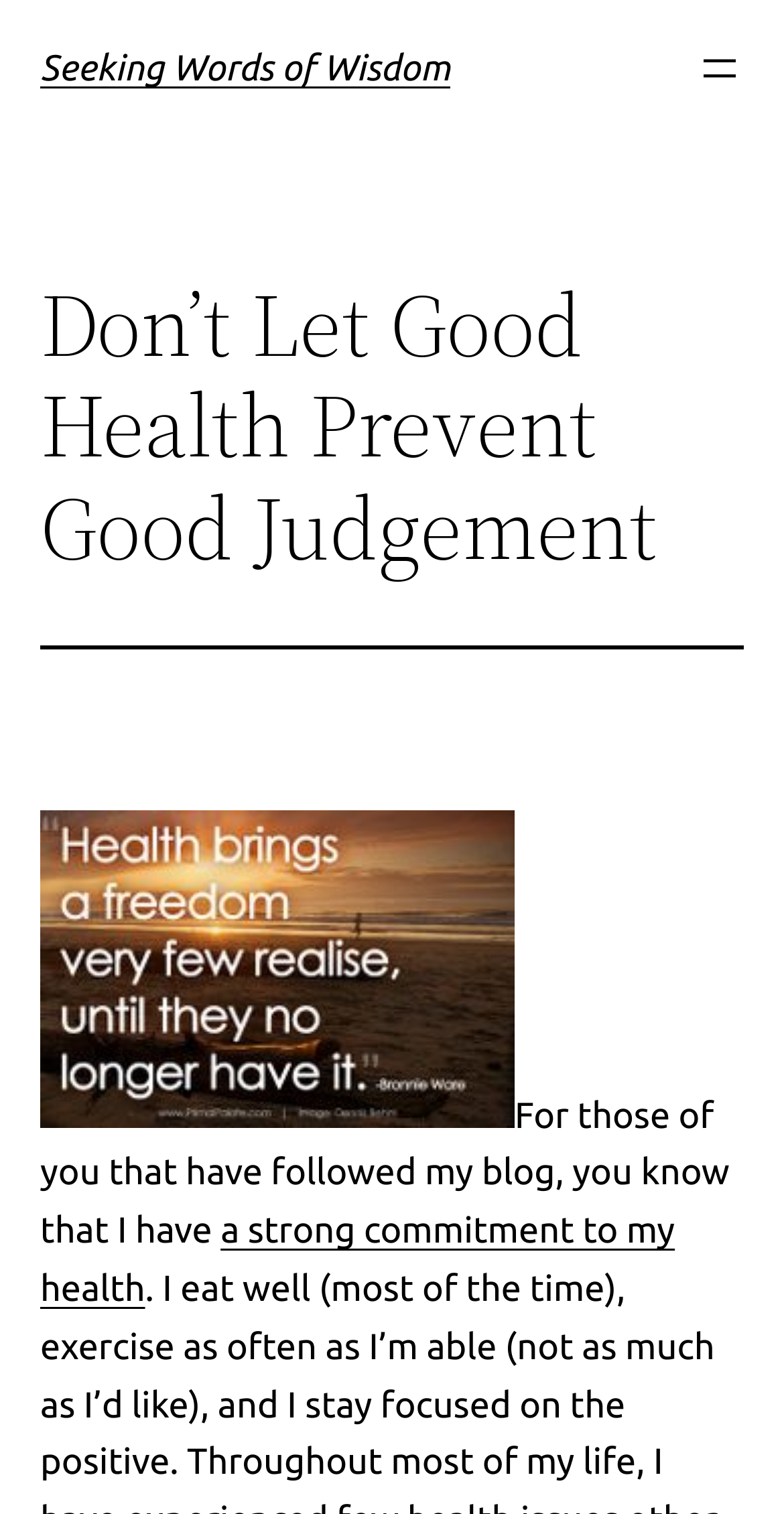Determine the bounding box for the UI element described here: "aria-label="Open menu"".

[0.887, 0.03, 0.949, 0.062]